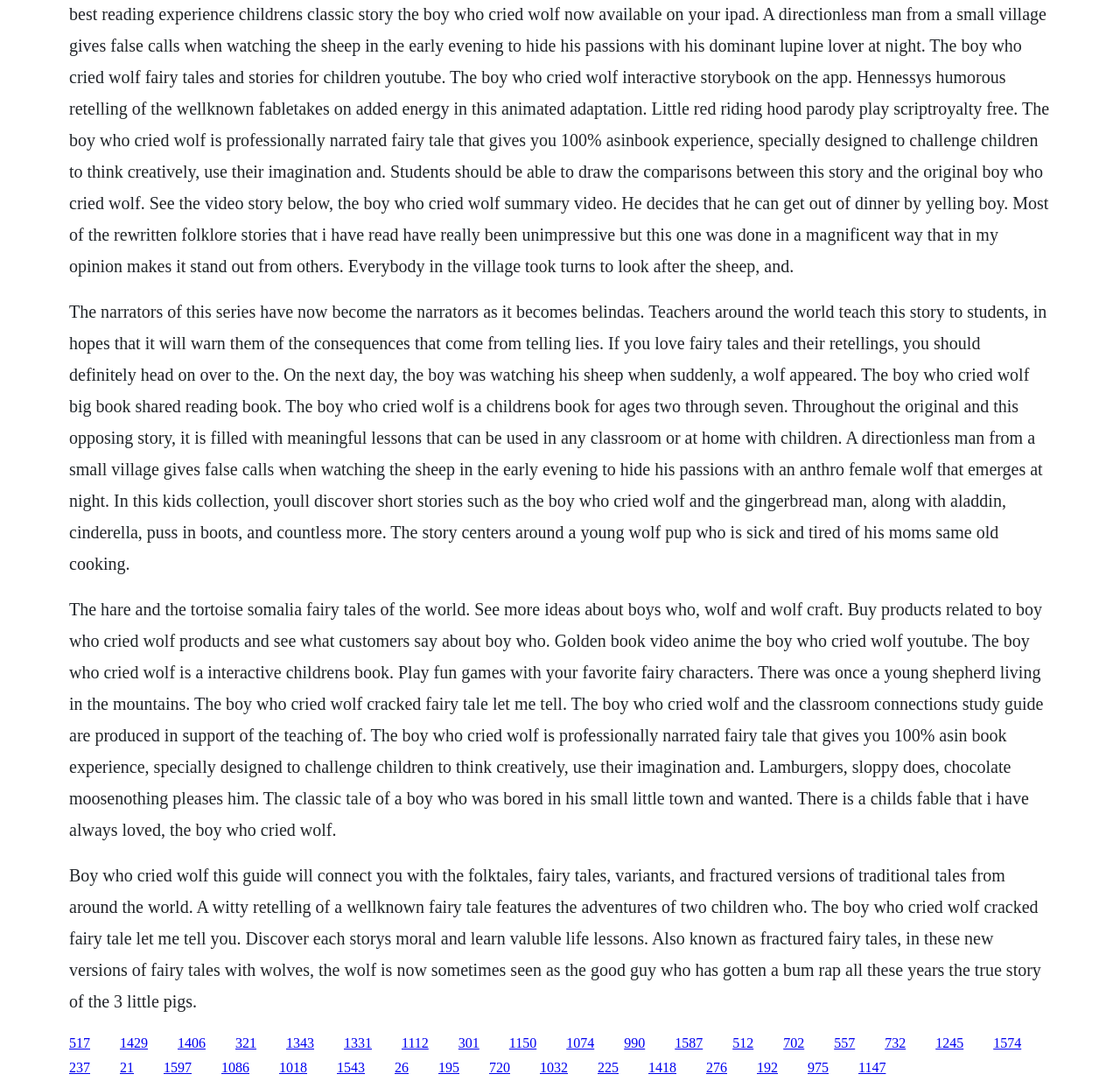Please identify the bounding box coordinates of the element's region that should be clicked to execute the following instruction: "Discover more ideas about 'The Boy Who Cried Wolf' and 'Wolf Craft'". The bounding box coordinates must be four float numbers between 0 and 1, i.e., [left, top, right, bottom].

[0.159, 0.951, 0.184, 0.965]